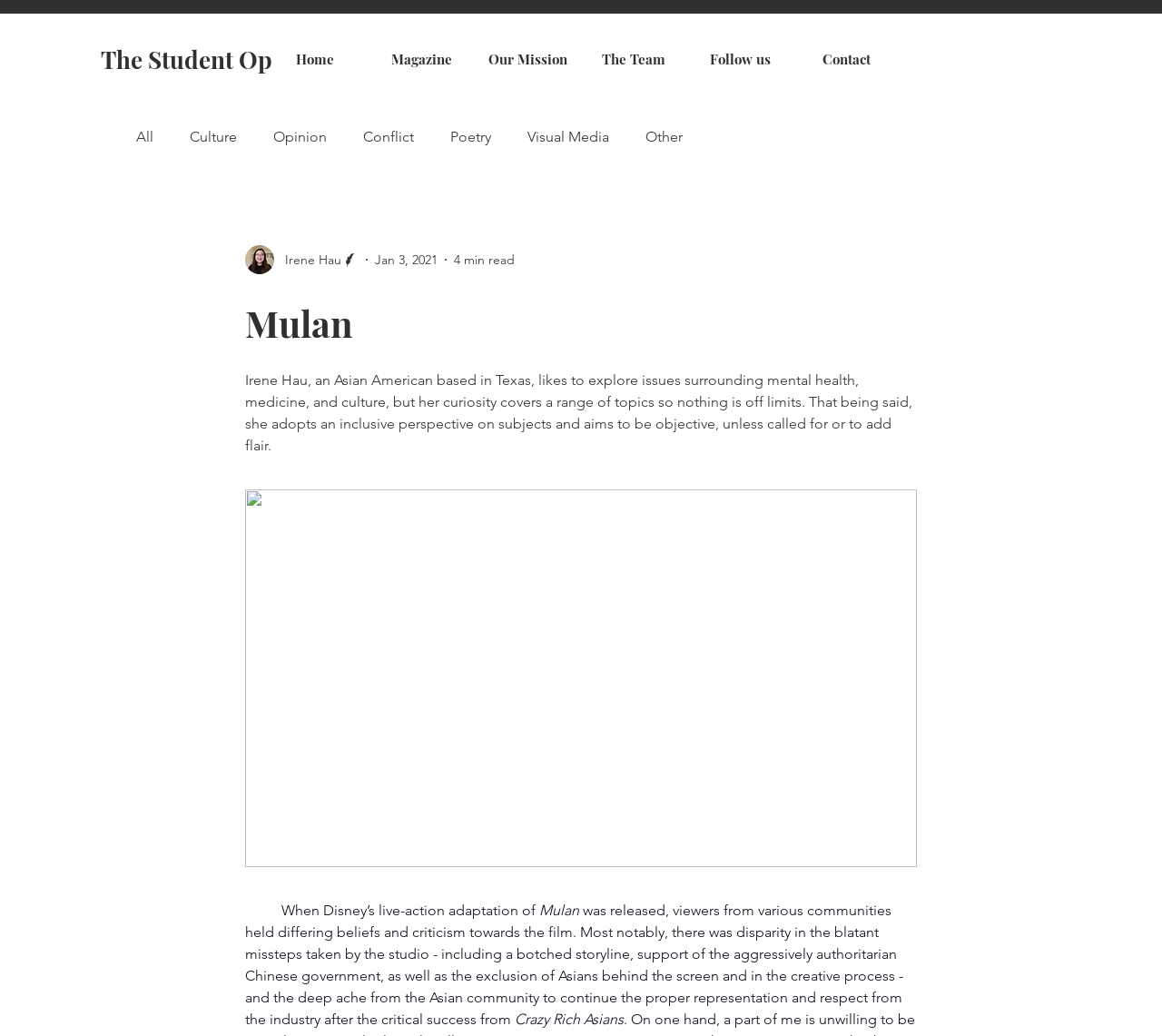How long does it take to read the article?
Look at the image and answer the question using a single word or phrase.

4 min